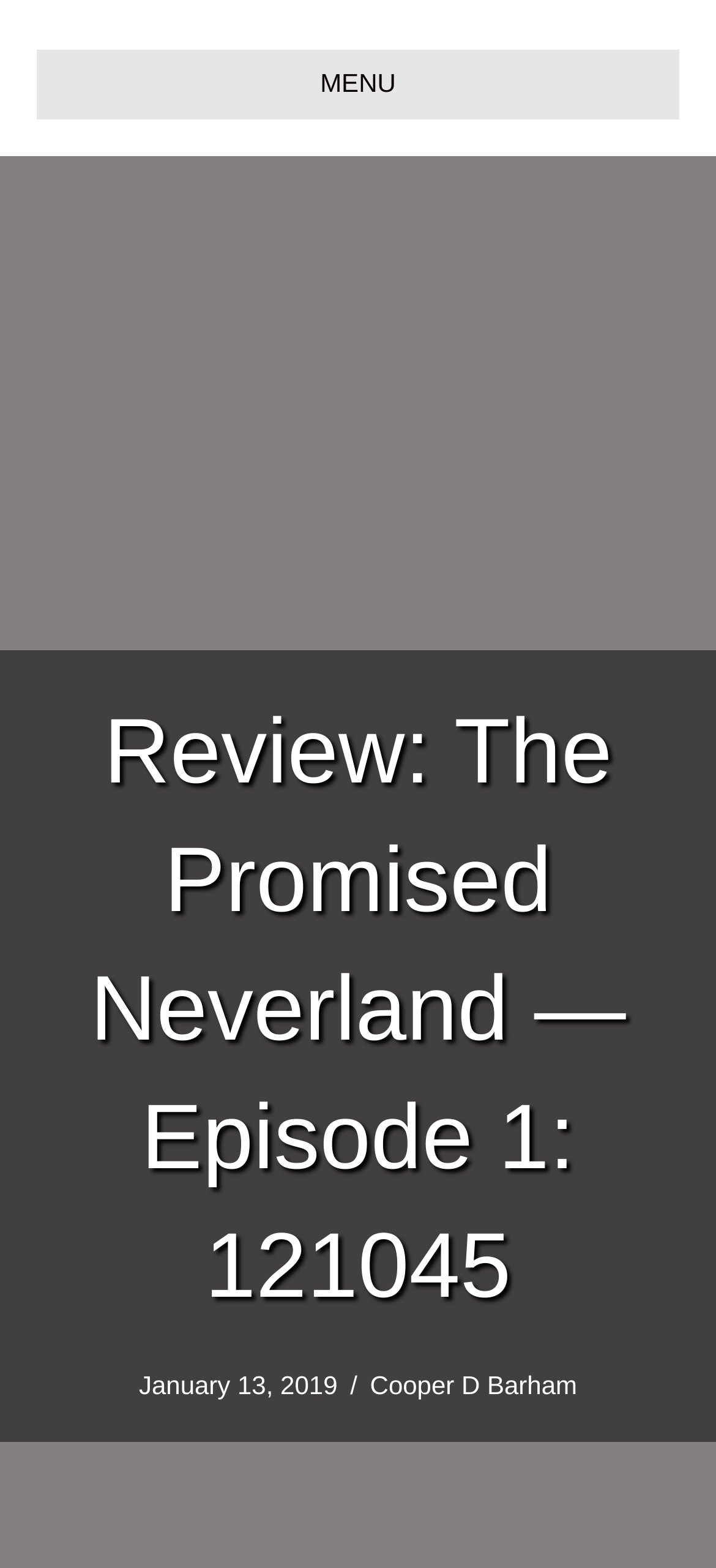What is the topic of the review on this webpage?
Utilize the information in the image to give a detailed answer to the question.

The topic of the review on this webpage can be determined by looking at the root element's description, which mentions 'Review: The Promised Neverland — Episode 1', suggesting that the webpage is a review of the first episode of the anime or TV series 'The Promised Neverland'.